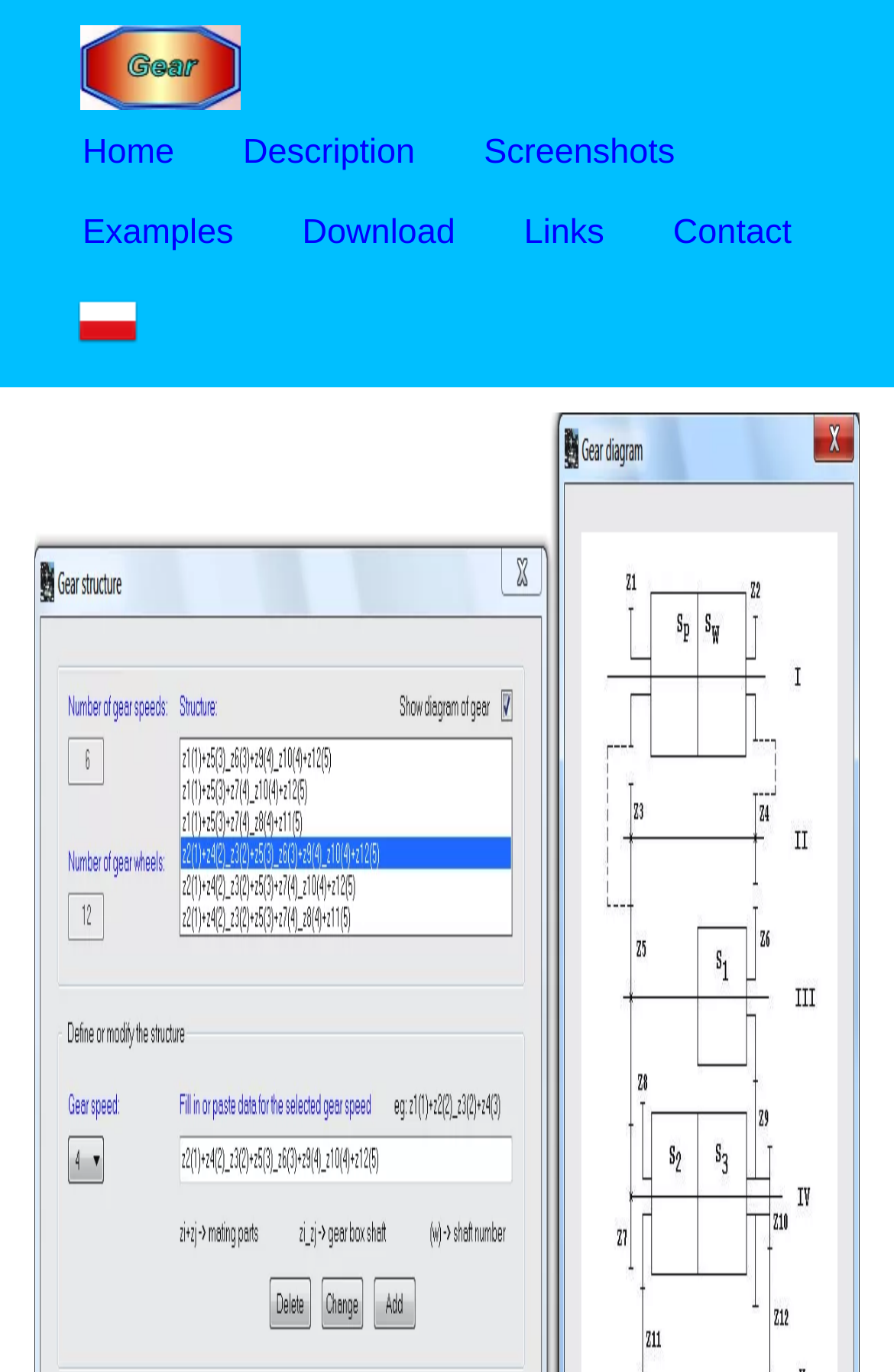Analyze the image and answer the question with as much detail as possible: 
What is the height of the top navigation bar?

I analyzed the bounding box coordinates of the links in the top navigation bar and found that the top coordinate is 0.082 and the bottom coordinate is 0.199, which indicates the height of the navigation bar.